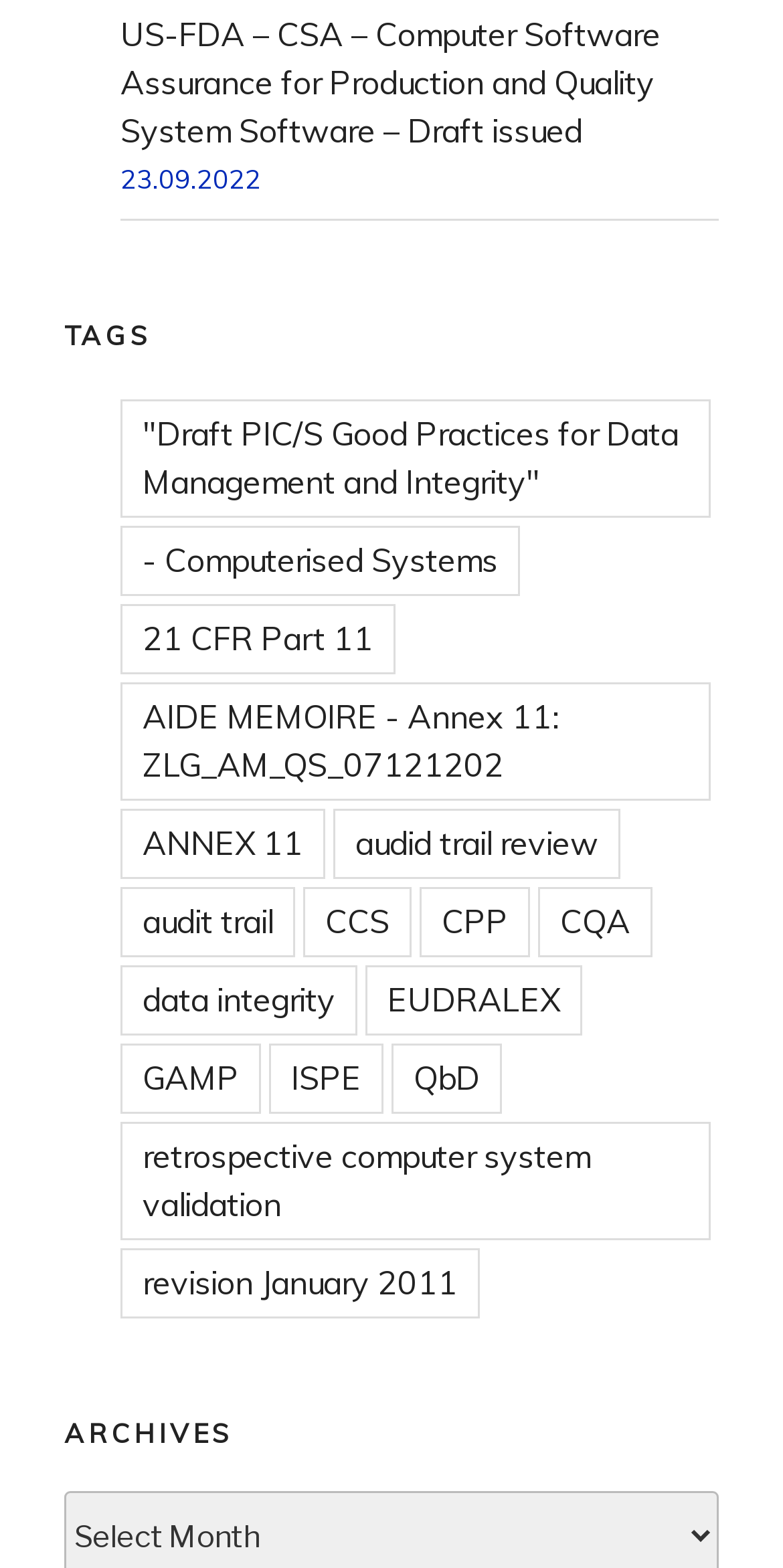Given the following UI element description: "- Computerised Systems", find the bounding box coordinates in the webpage screenshot.

[0.154, 0.336, 0.664, 0.381]